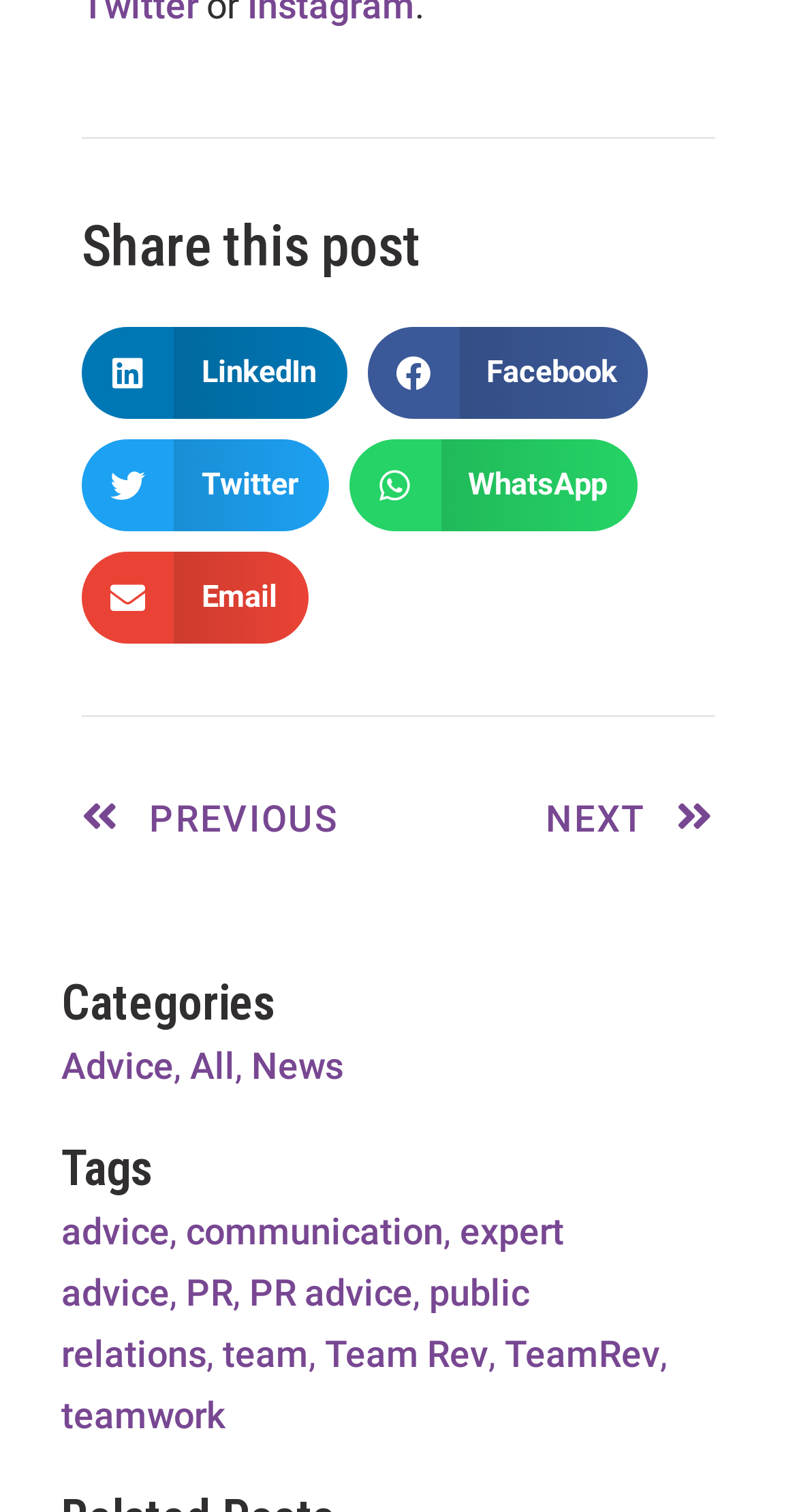What tags are listed on the webpage? Based on the screenshot, please respond with a single word or phrase.

advice, communication, expert advice, PR, PR advice, public relations, team, Team Rev, TeamRev, teamwork